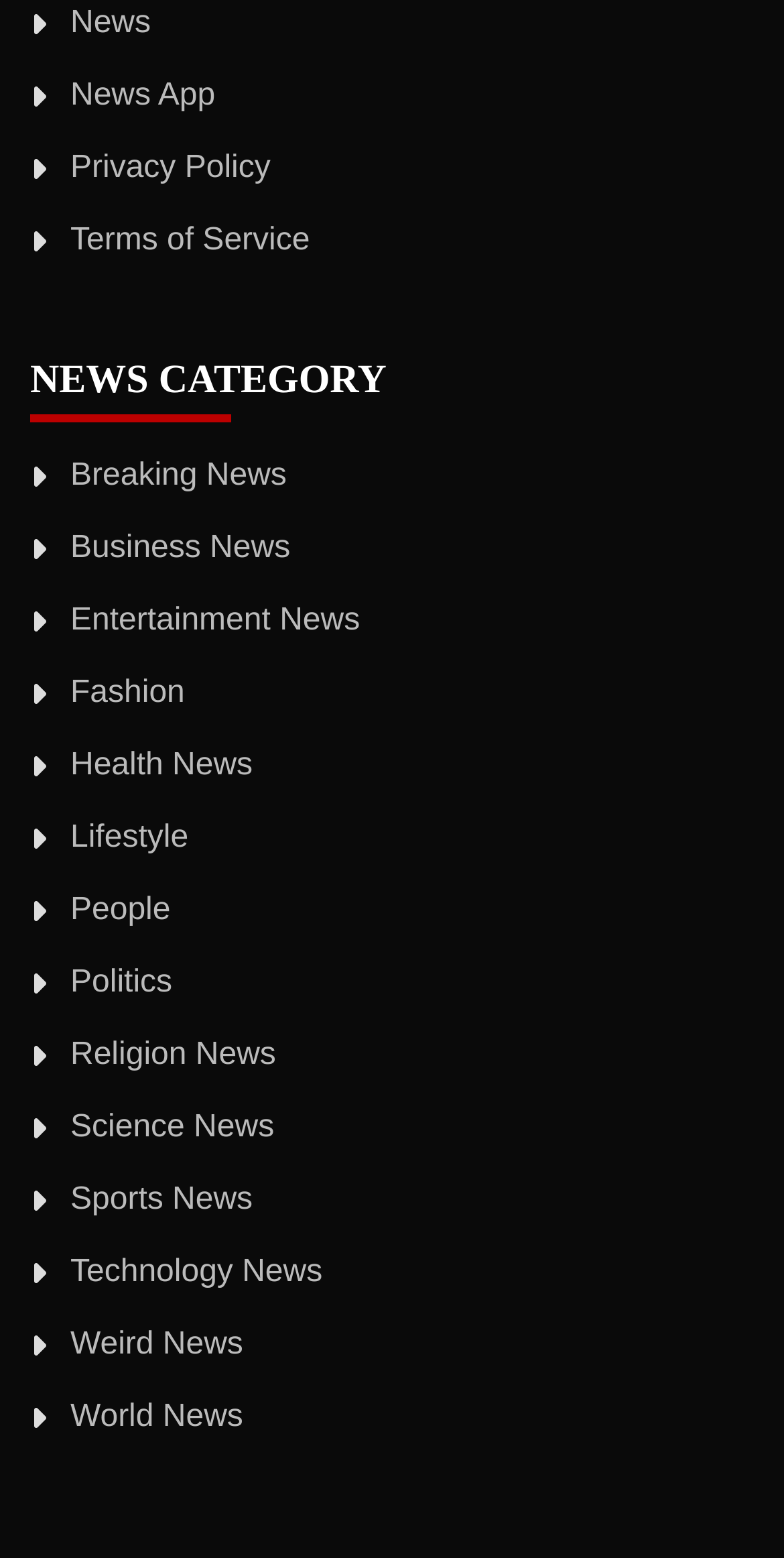Given the content of the image, can you provide a detailed answer to the question?
How many links are there in the top navigation bar?

I counted the number of links at the top of the page, and there are 4 links: 'News', 'News App', 'Privacy Policy', and 'Terms of Service'.